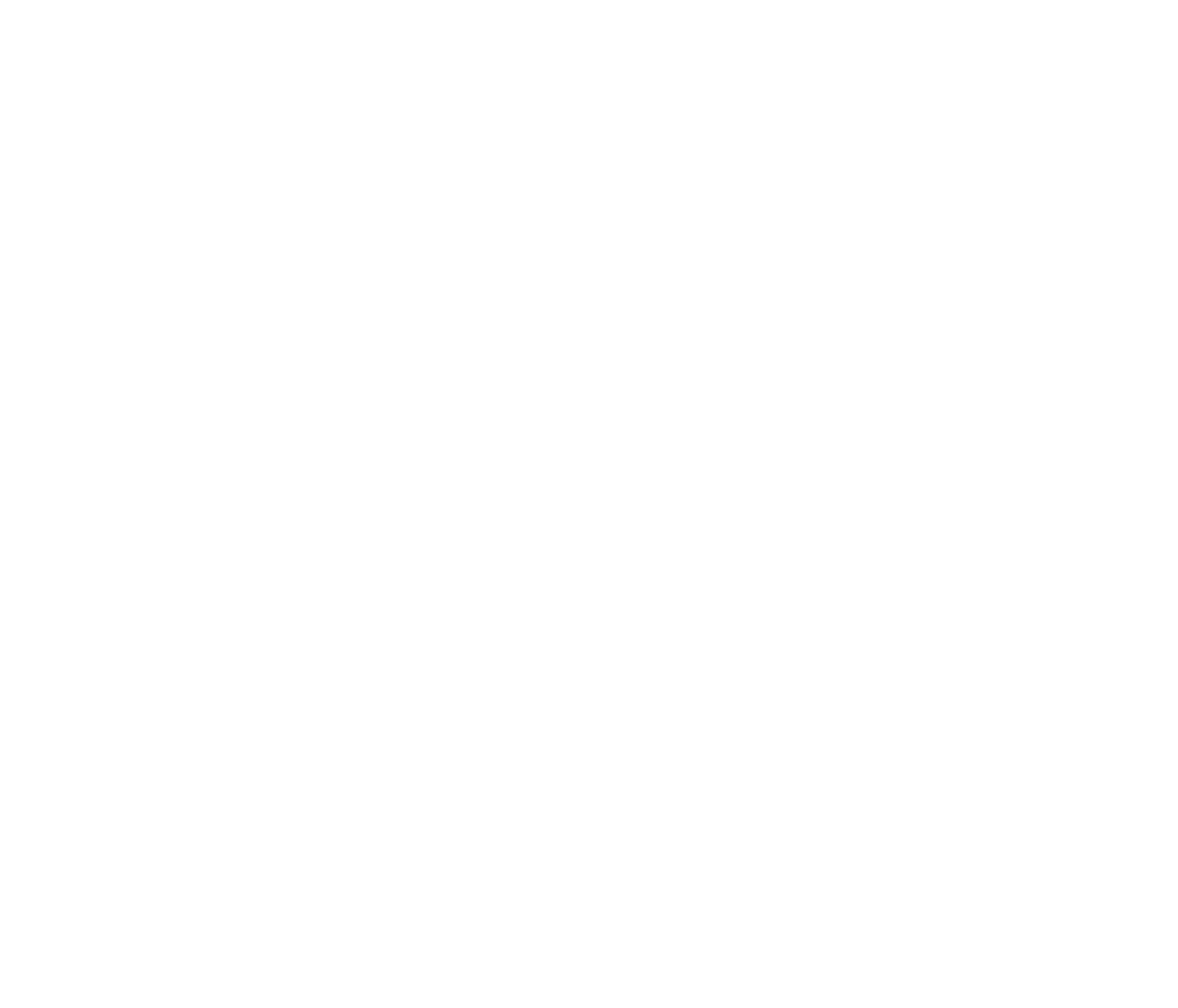How many social media links are at the bottom of the page?
Using the image, give a concise answer in the form of a single word or short phrase.

2